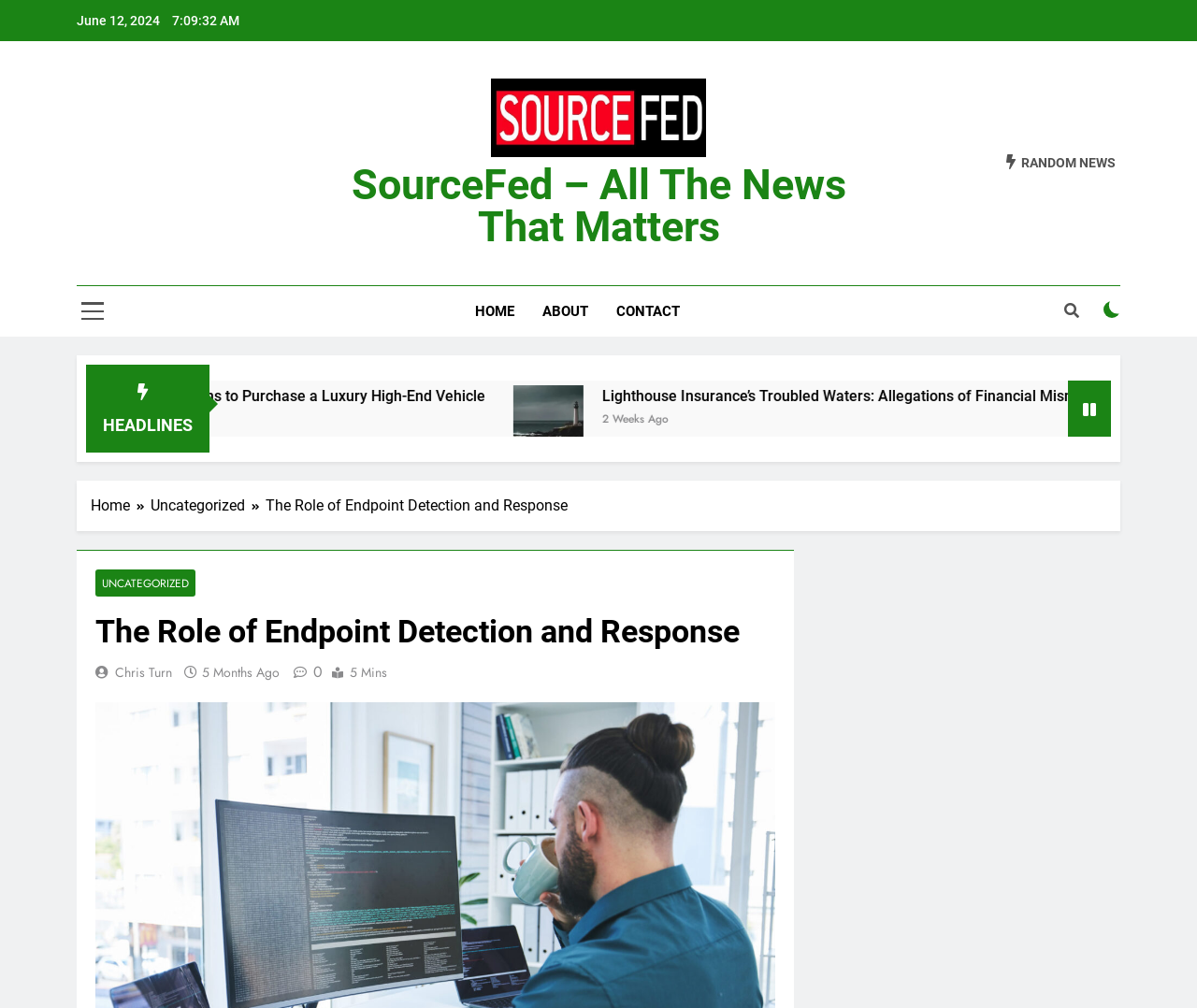Given the element description 2 weeks ago, identify the bounding box coordinates for the UI element on the webpage screenshot. The format should be (top-left x, top-left y, bottom-right x, bottom-right y), with values between 0 and 1.

[0.392, 0.405, 0.447, 0.423]